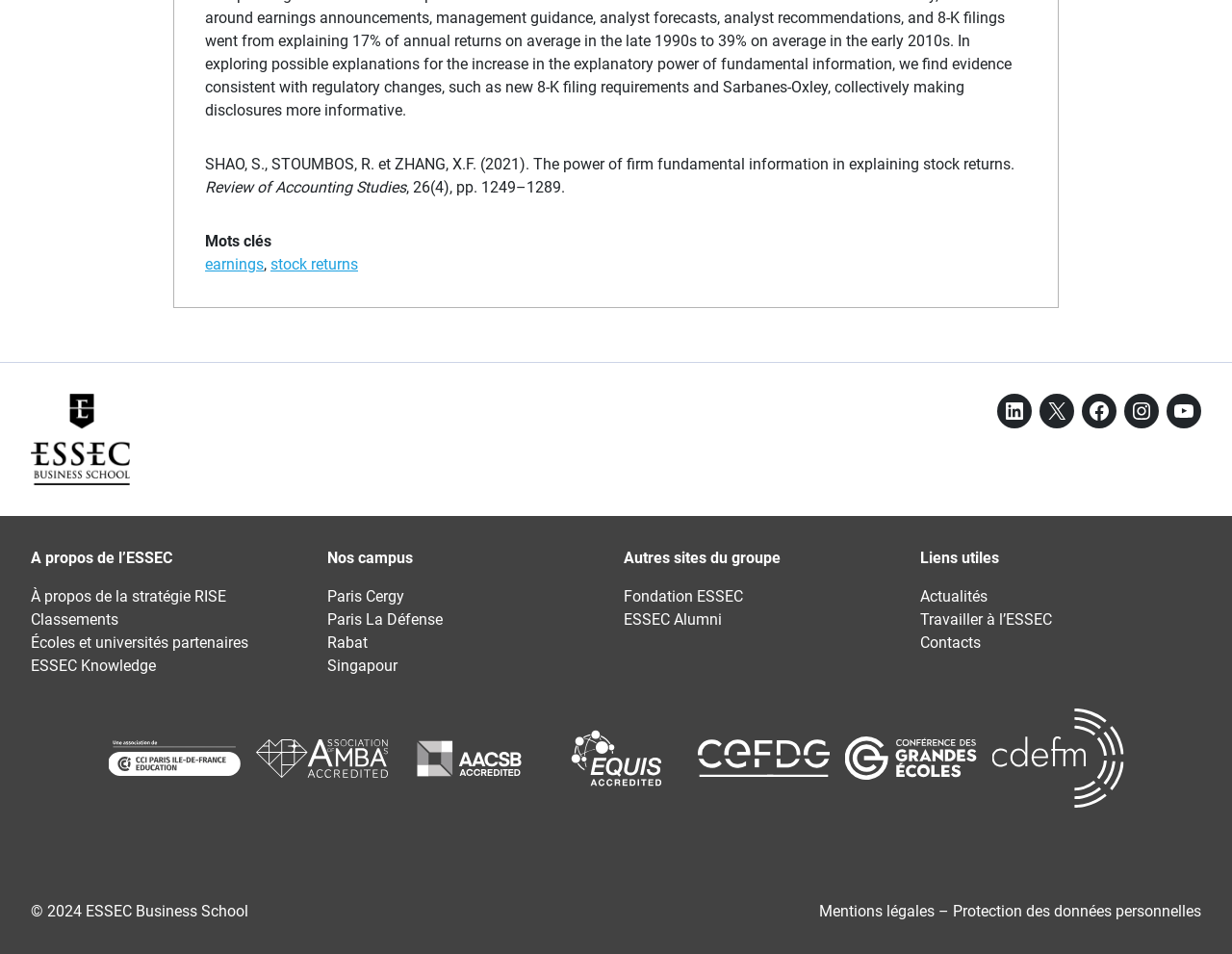Mark the bounding box of the element that matches the following description: "New York, NY".

None